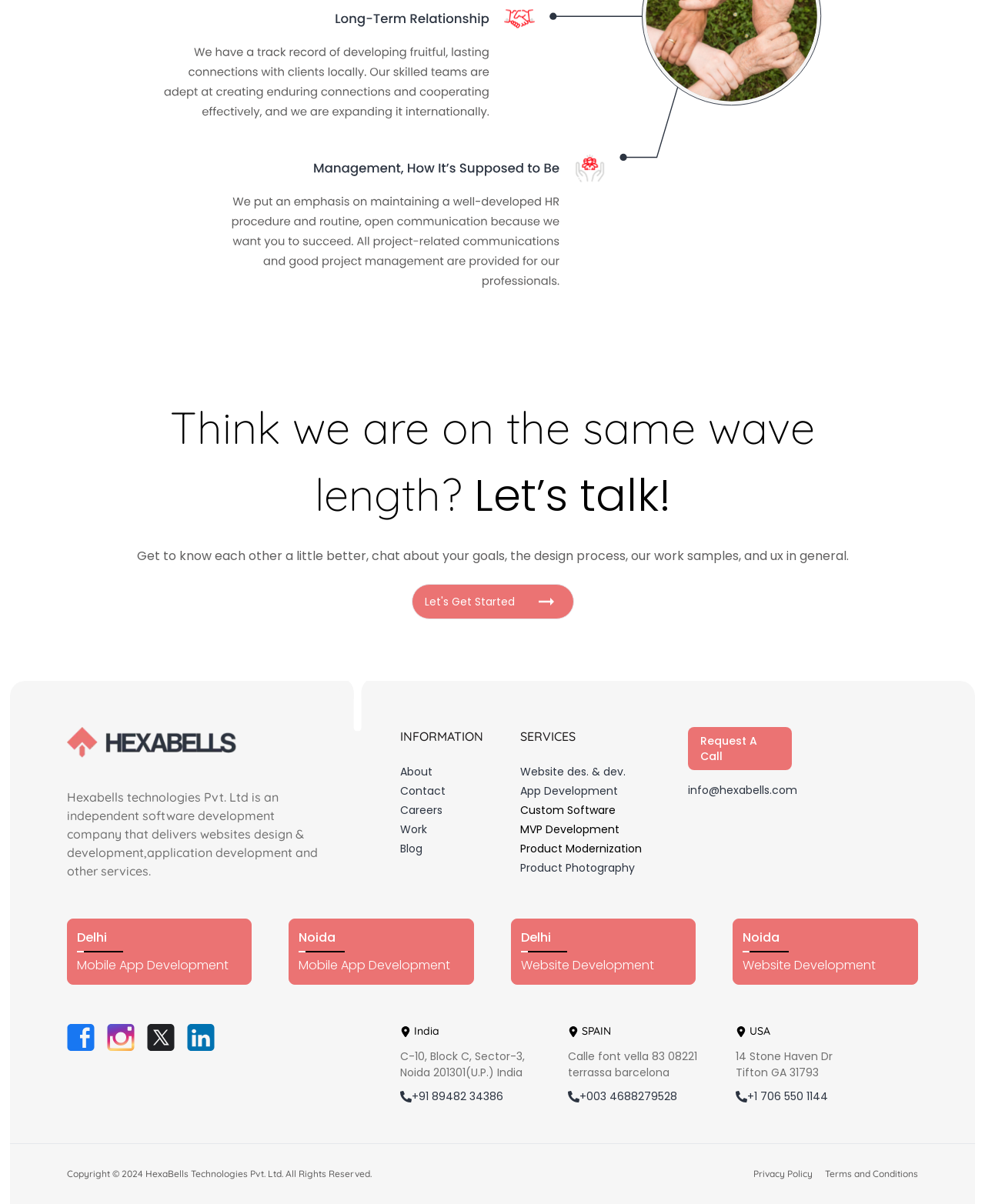Please specify the bounding box coordinates of the clickable region necessary for completing the following instruction: "Click on 'Contact'". The coordinates must consist of four float numbers between 0 and 1, i.e., [left, top, right, bottom].

[0.406, 0.651, 0.452, 0.664]